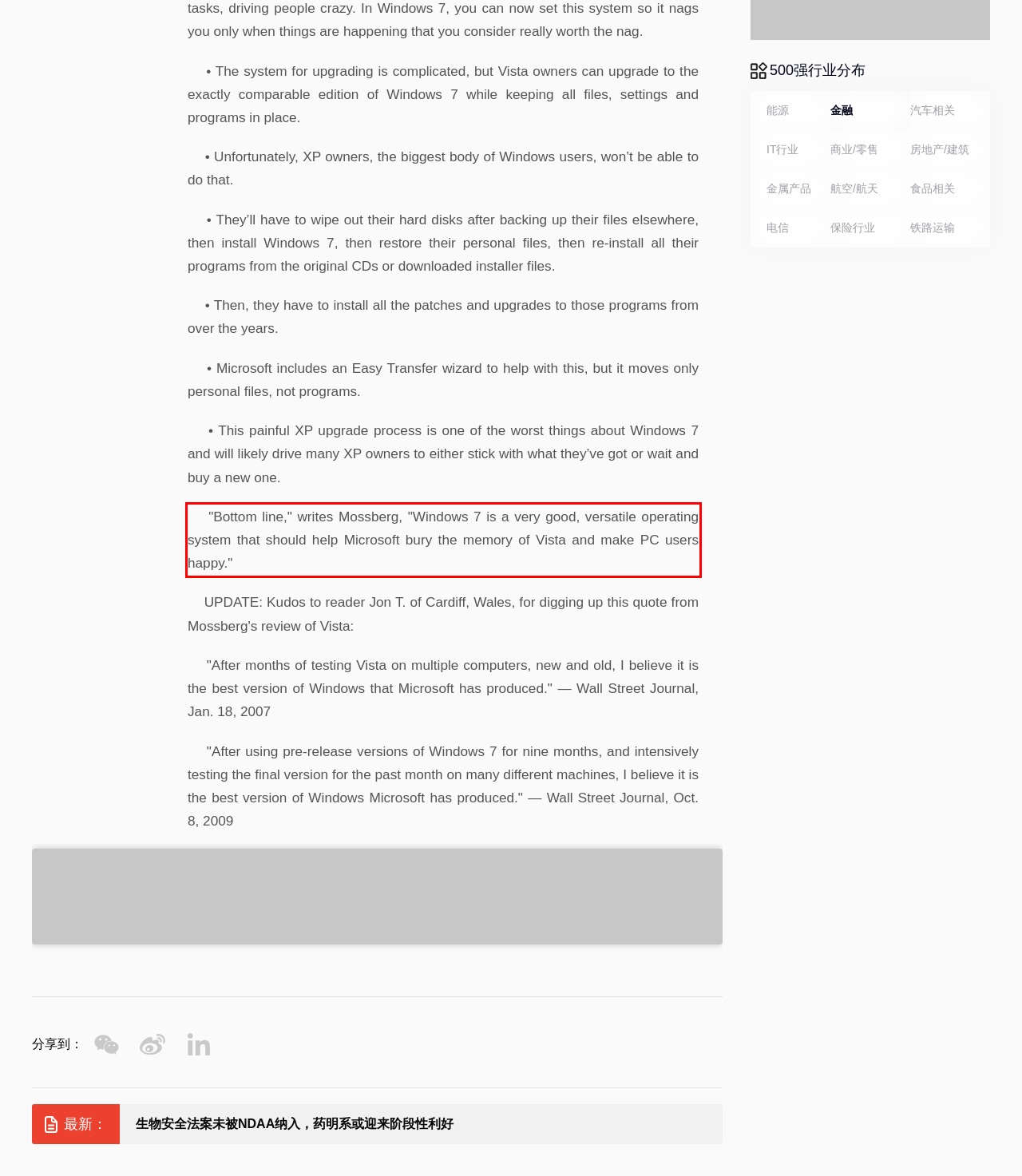You are given a webpage screenshot with a red bounding box around a UI element. Extract and generate the text inside this red bounding box.

"Bottom line," writes Mossberg, "Windows 7 is a very good, versatile operating system that should help Microsoft bury the memory of Vista and make PC users happy."